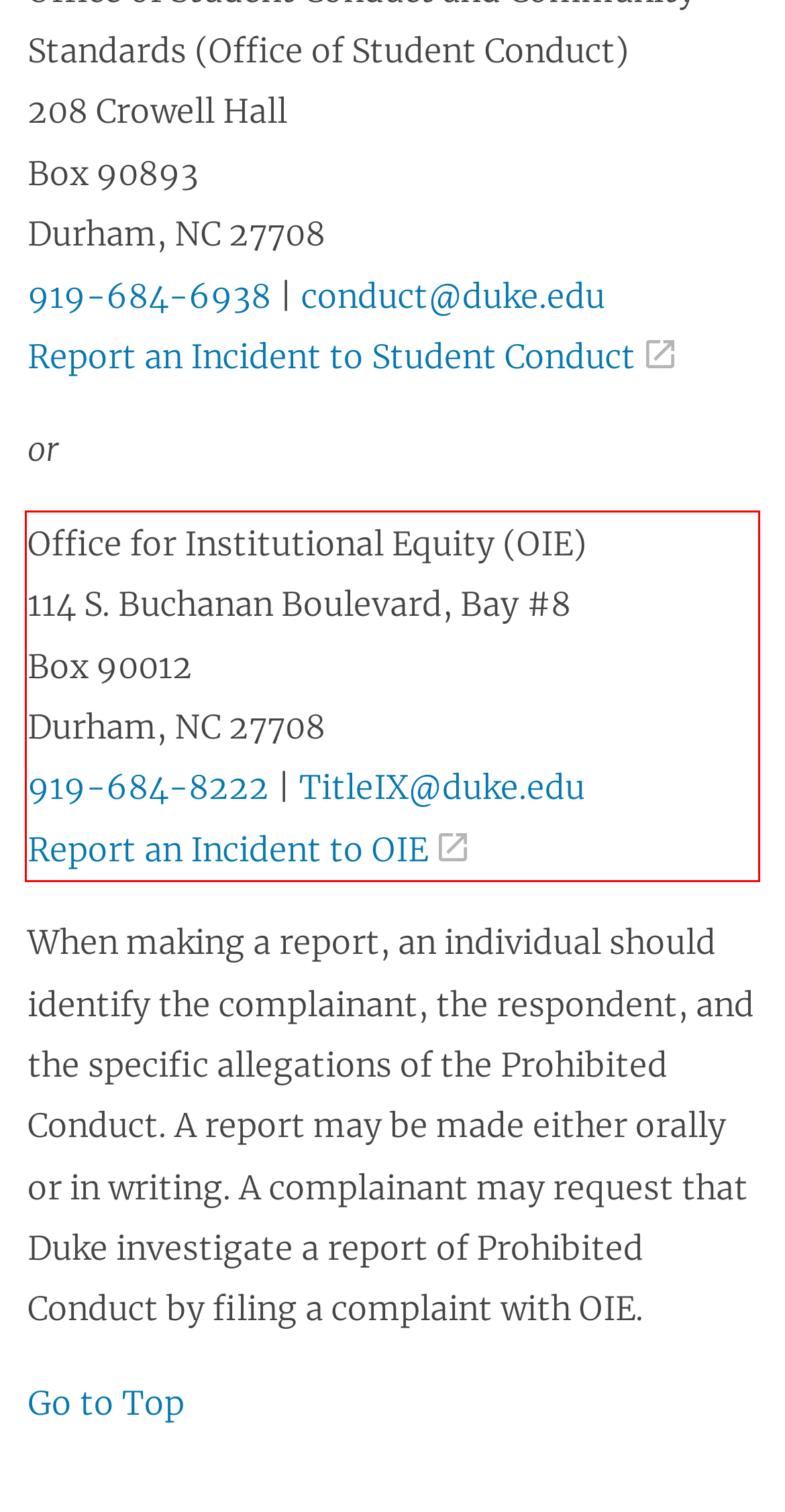You are looking at a screenshot of a webpage with a red rectangle bounding box. Use OCR to identify and extract the text content found inside this red bounding box.

Office for Institutional Equity (OIE) 114 S. Buchanan Boulevard, Bay #8 Box 90012 Durham, NC 27708 919-684-8222 | TitleIX@duke.edu Report an Incident to OIE